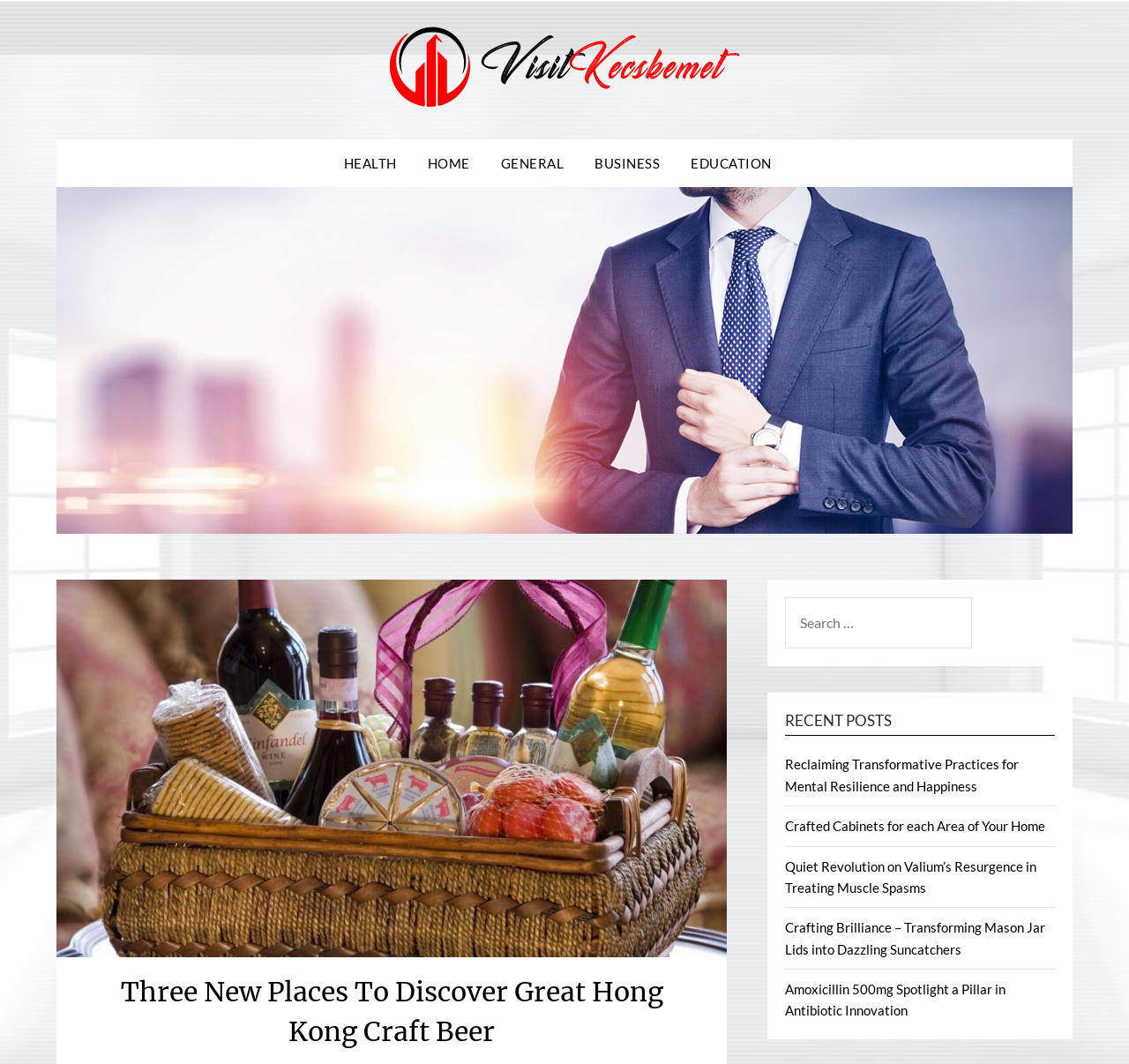Please identify the bounding box coordinates of the clickable area that will fulfill the following instruction: "search for something". The coordinates should be in the format of four float numbers between 0 and 1, i.e., [left, top, right, bottom].

[0.696, 0.562, 0.934, 0.61]